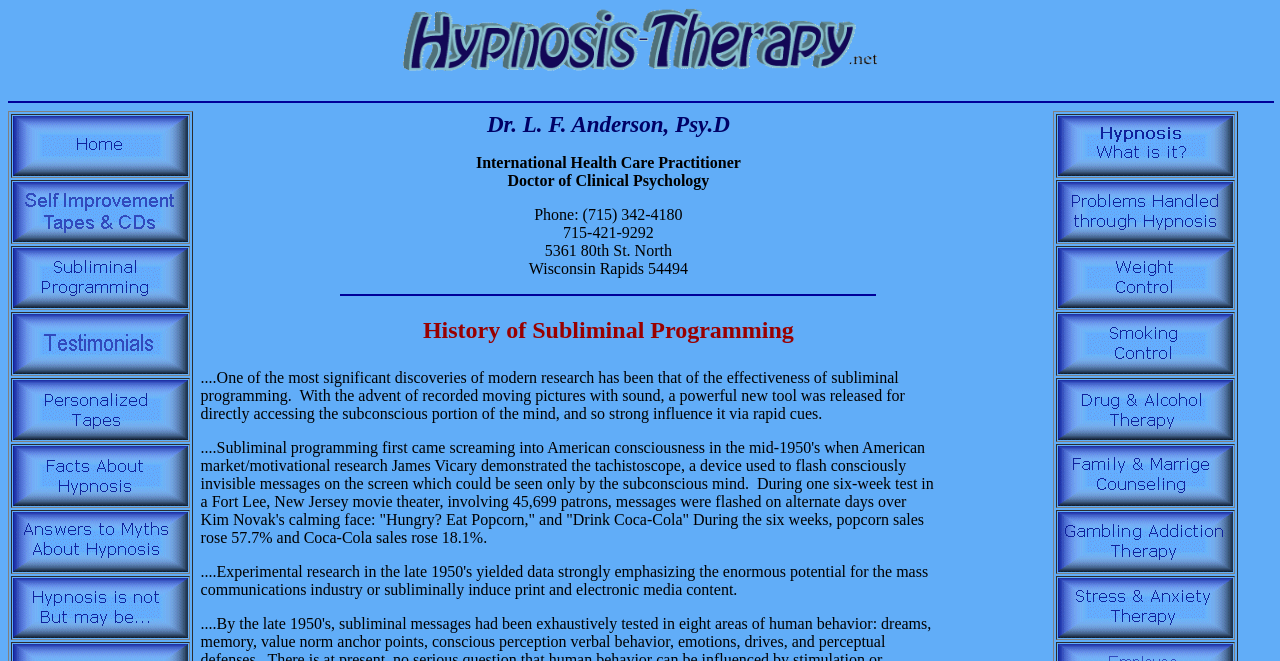How many rows of links are there on the left side of the webpage?
Refer to the screenshot and answer in one word or phrase.

8